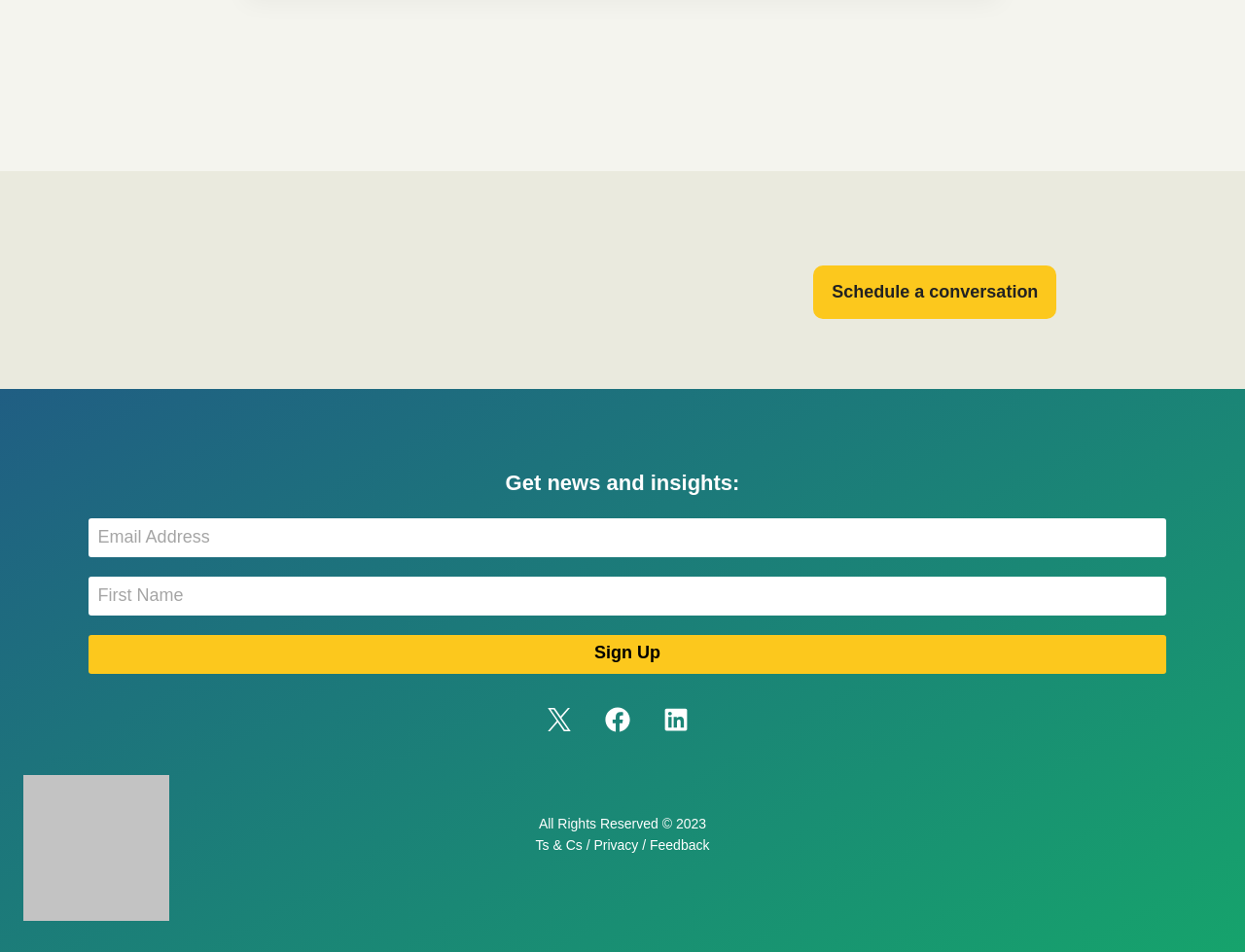Reply to the question below using a single word or brief phrase:
How many social media links are present on the webpage?

3